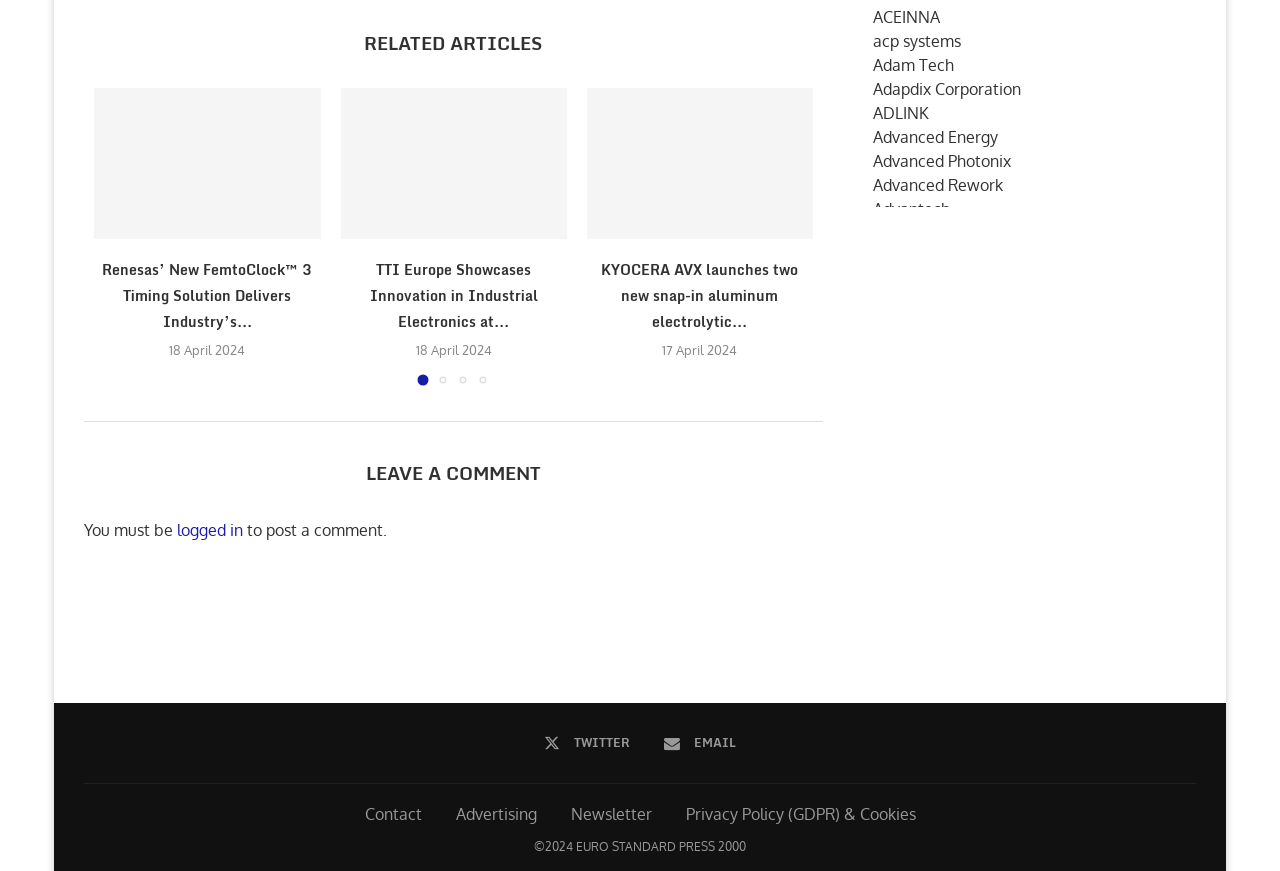Please specify the bounding box coordinates in the format (top-left x, top-left y, bottom-right x, bottom-right y), with values ranging from 0 to 1. Identify the bounding box for the UI component described as follows: Ambarella

[0.682, 0.389, 0.741, 0.412]